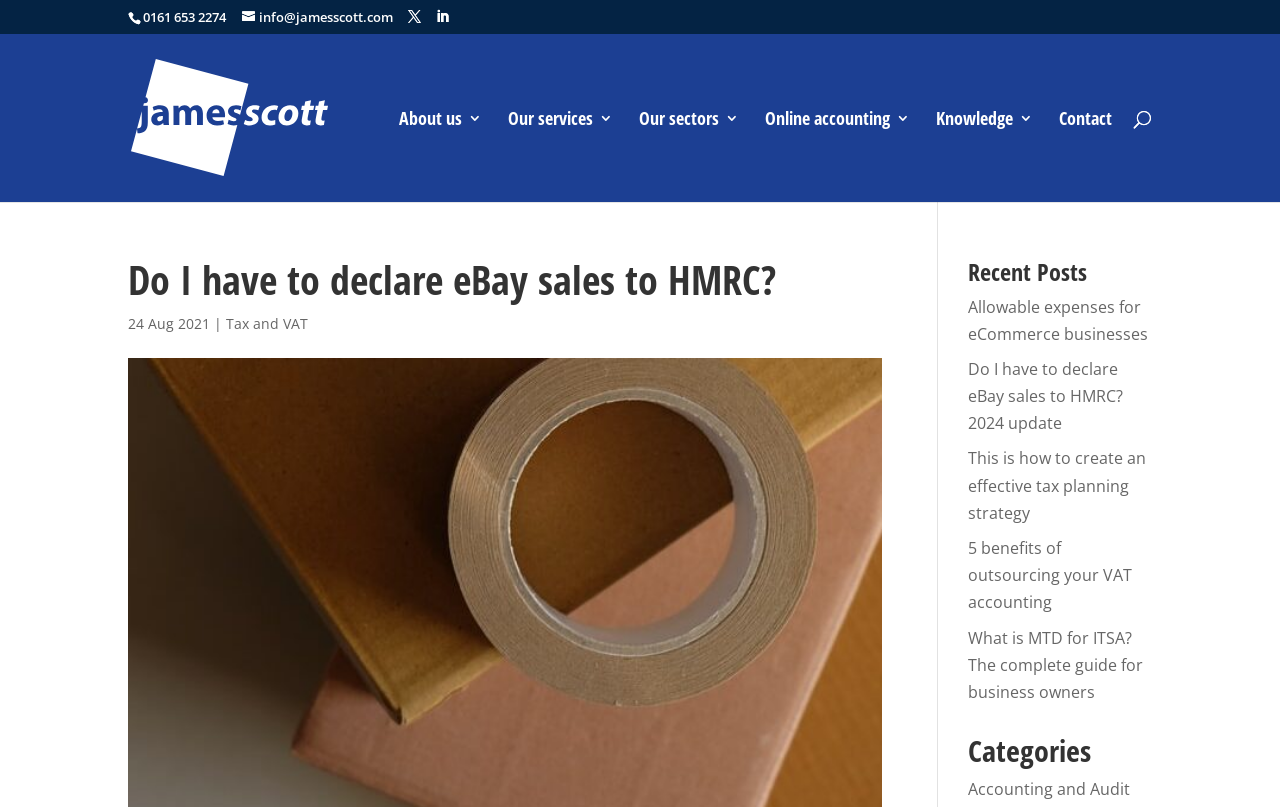Locate the bounding box coordinates of the region to be clicked to comply with the following instruction: "Call the phone number". The coordinates must be four float numbers between 0 and 1, in the form [left, top, right, bottom].

[0.112, 0.01, 0.177, 0.032]